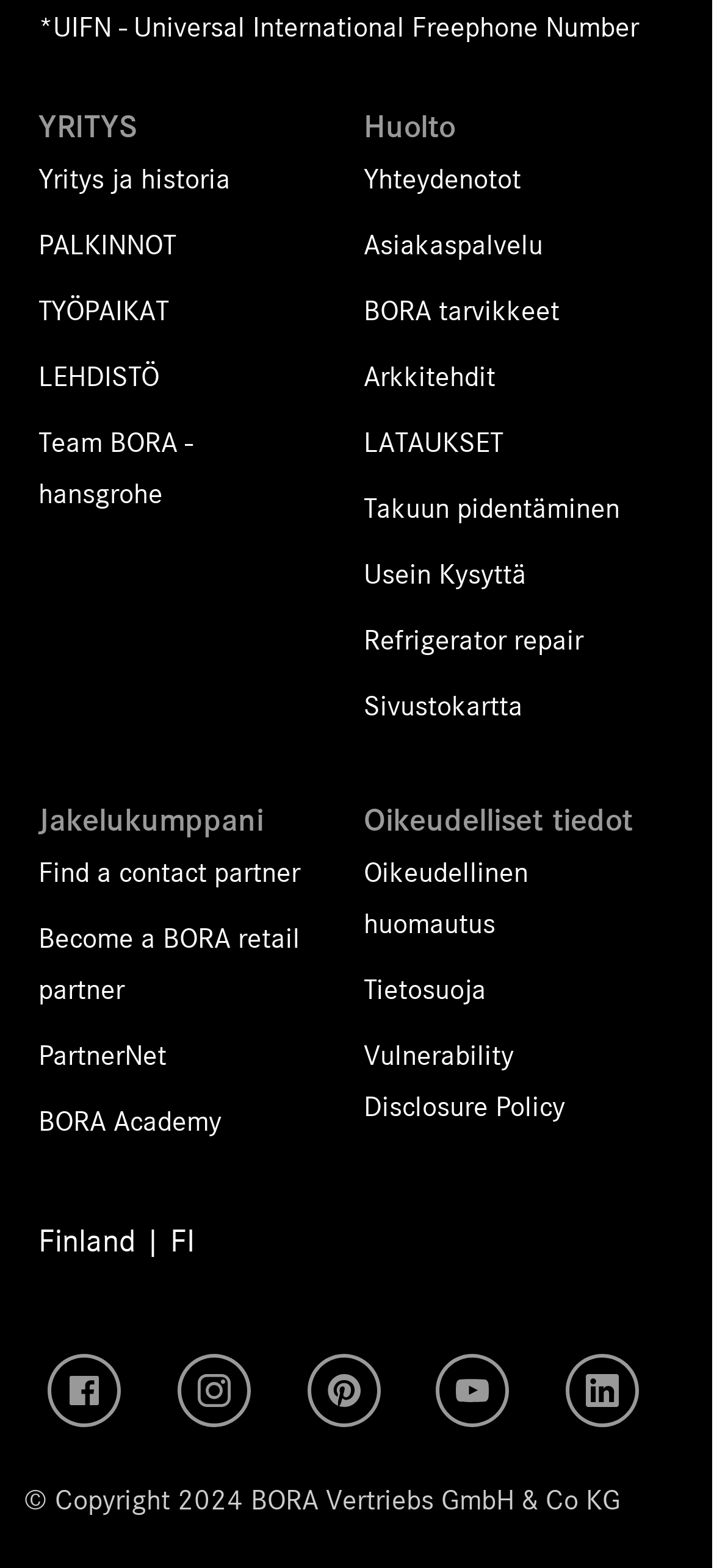Pinpoint the bounding box coordinates of the element you need to click to execute the following instruction: "Go to the Yritys ja historia page". The bounding box should be represented by four float numbers between 0 and 1, in the format [left, top, right, bottom].

[0.054, 0.107, 0.323, 0.125]